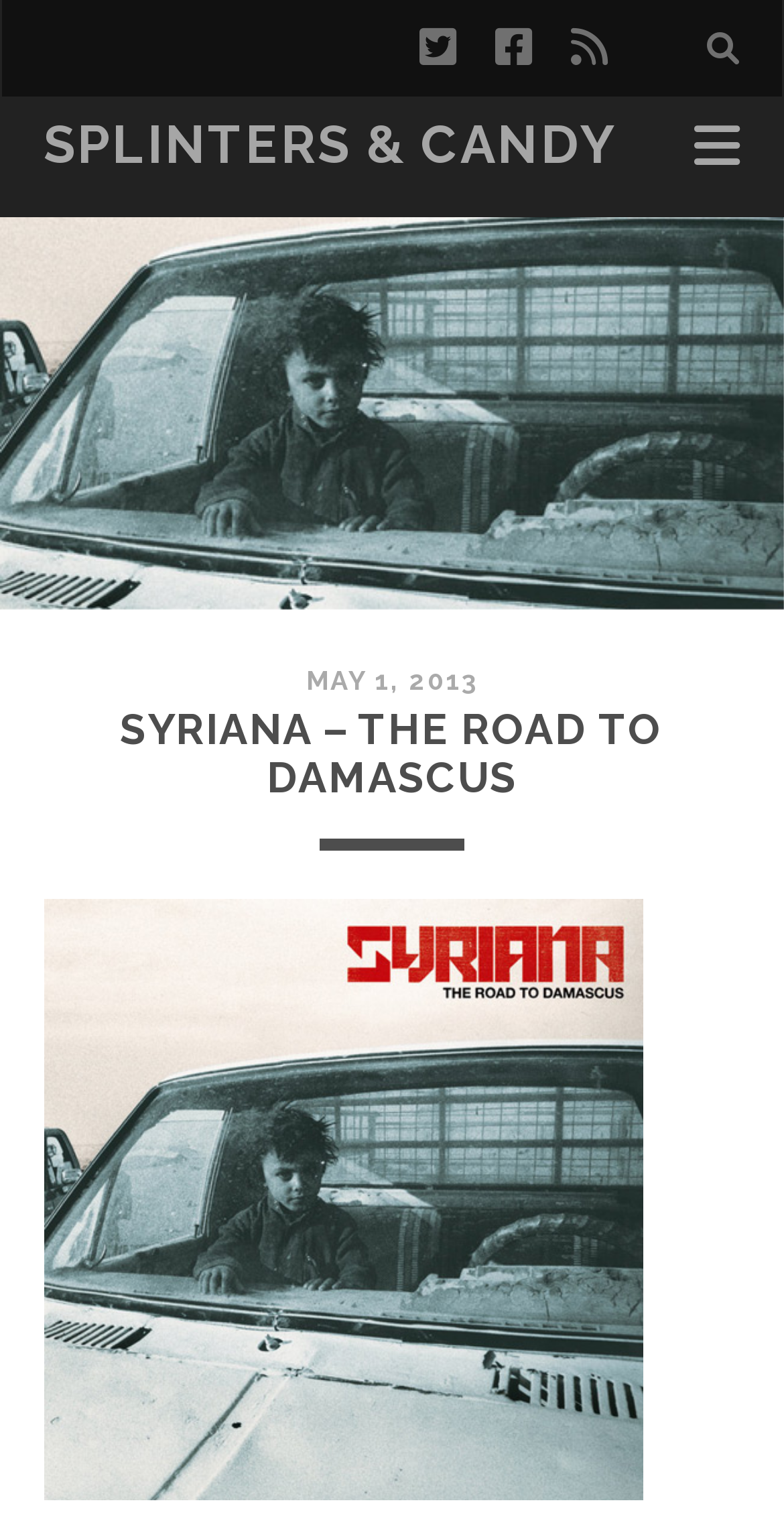Find the bounding box of the UI element described as follows: "parent_node: SPLINTERS & CANDY".

[0.824, 0.064, 0.945, 0.127]